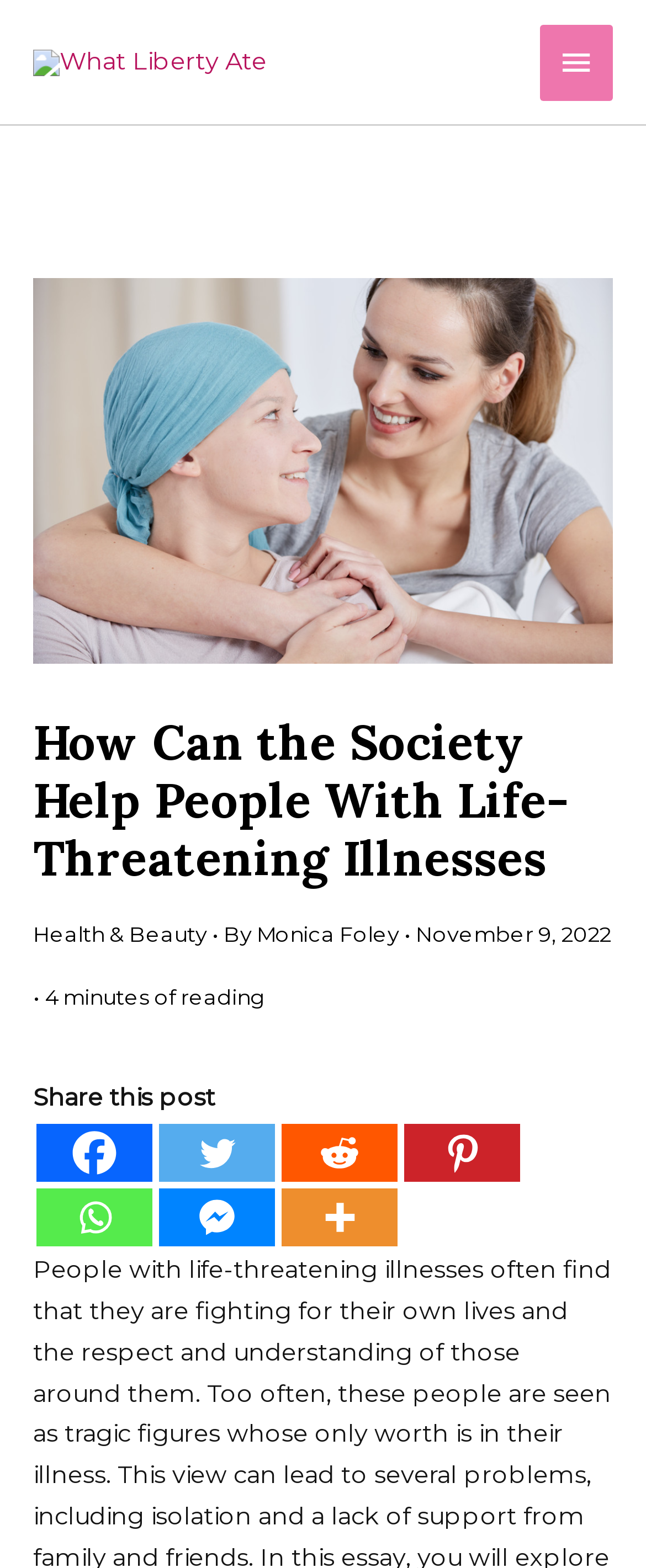Please predict the bounding box coordinates of the element's region where a click is necessary to complete the following instruction: "Click the 'What Liberty Ate' link". The coordinates should be represented by four float numbers between 0 and 1, i.e., [left, top, right, bottom].

[0.051, 0.029, 0.413, 0.048]